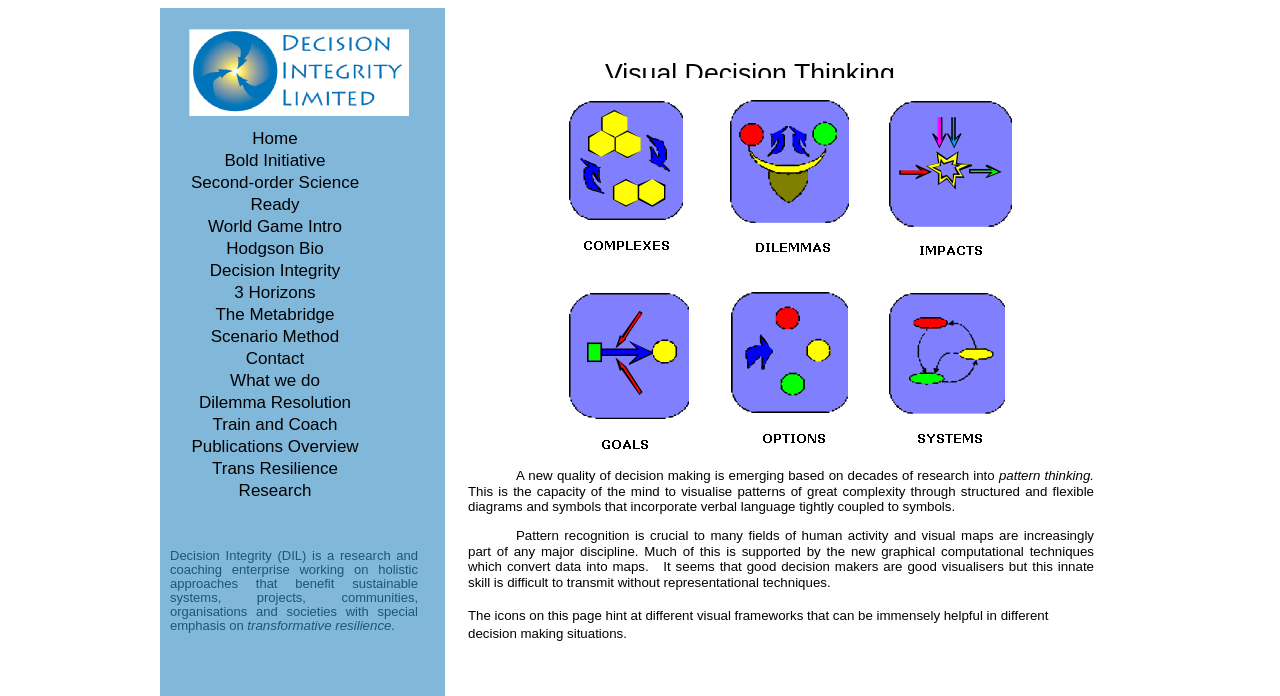Analyze the image and give a detailed response to the question:
What is the name of the research and coaching enterprise?

Based on the StaticText element with bounding box coordinates [0.133, 0.787, 0.327, 0.909], the text mentions 'Decision Integrity (DIL) is a research and coaching enterprise...' which indicates that Decision Integrity is the name of the research and coaching enterprise.